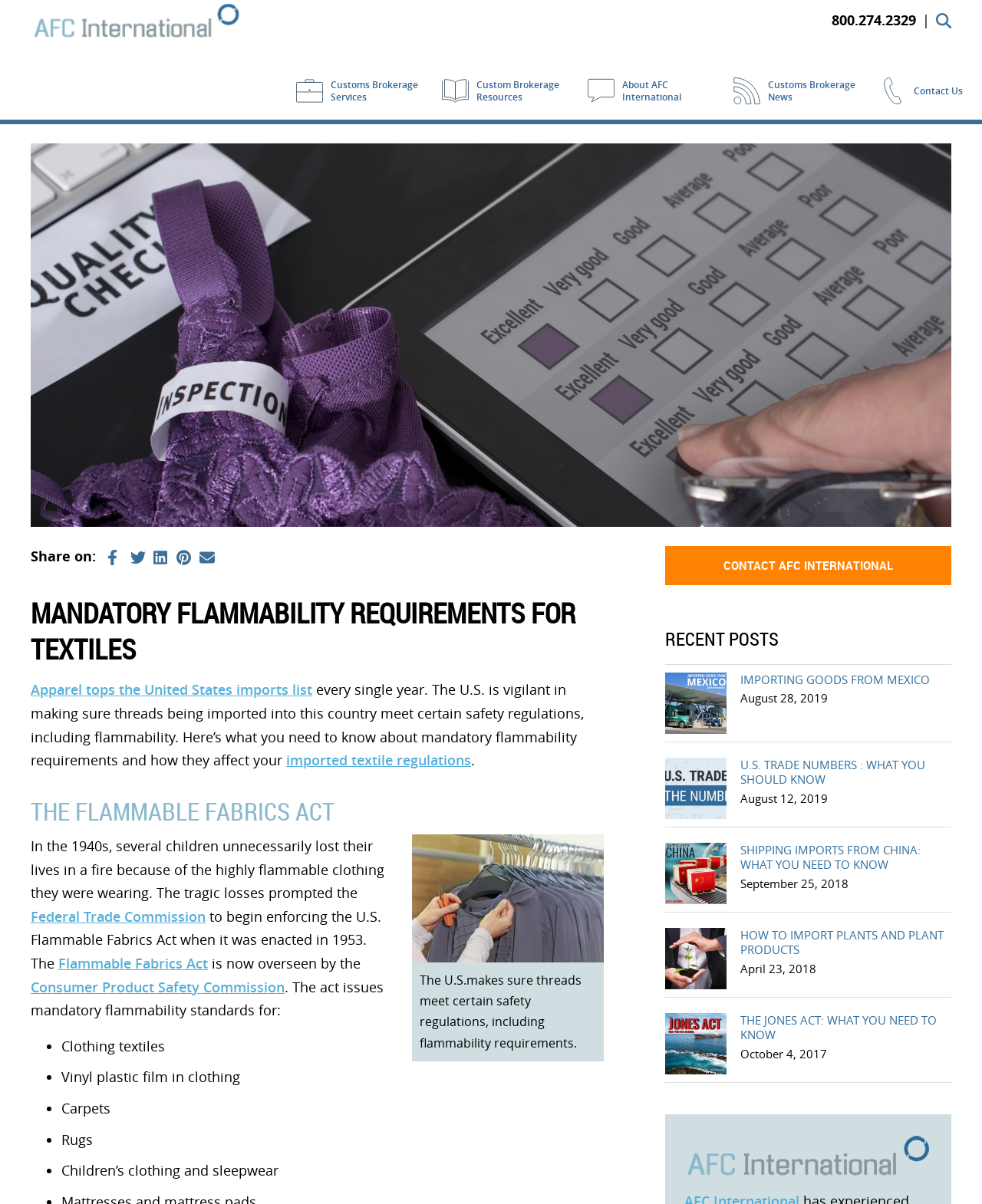What is the main heading of this webpage? Please extract and provide it.

MANDATORY FLAMMABILITY REQUIREMENTS FOR TEXTILES